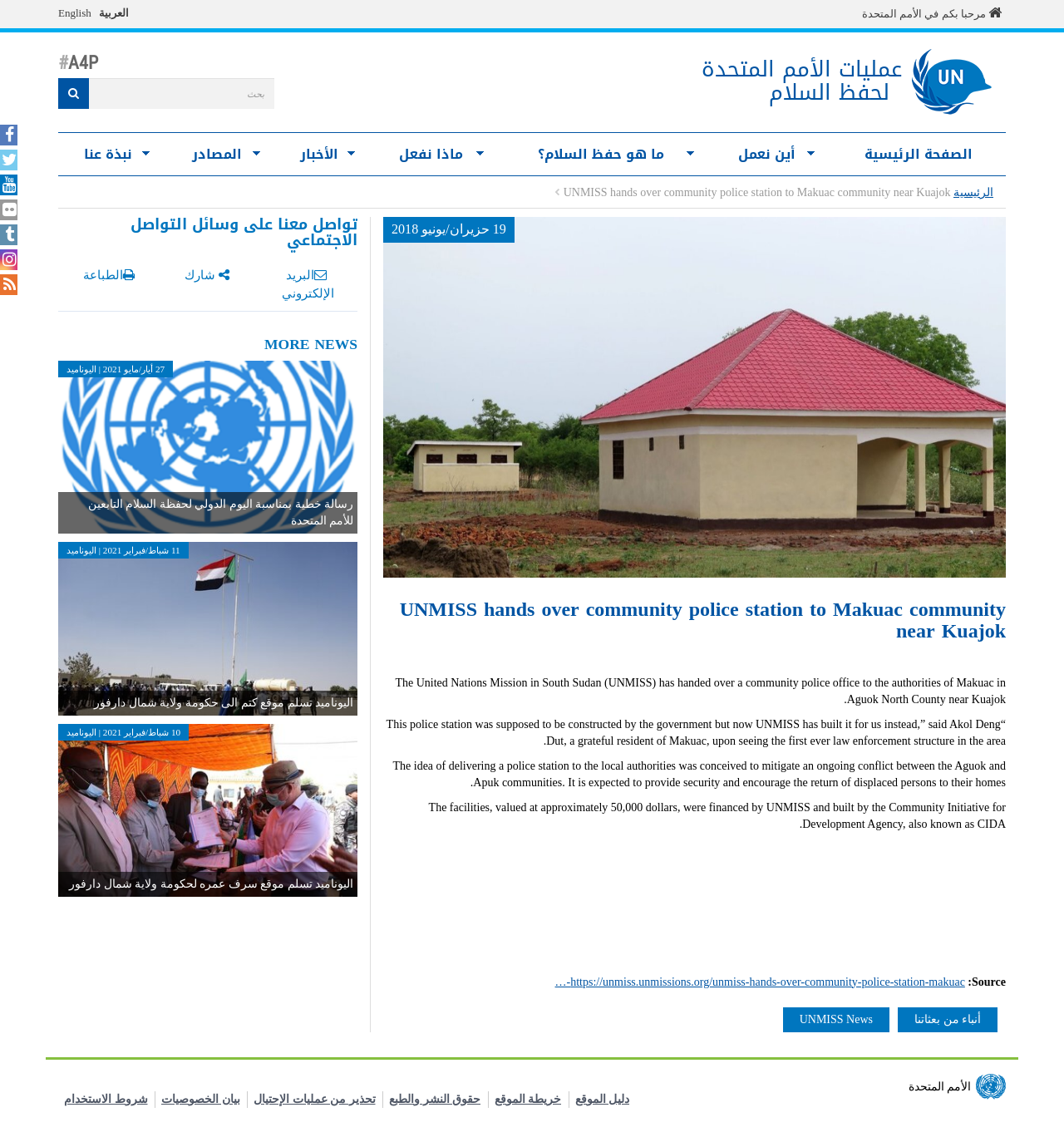Highlight the bounding box coordinates of the region I should click on to meet the following instruction: "visit the source of the news".

[0.522, 0.858, 0.907, 0.869]